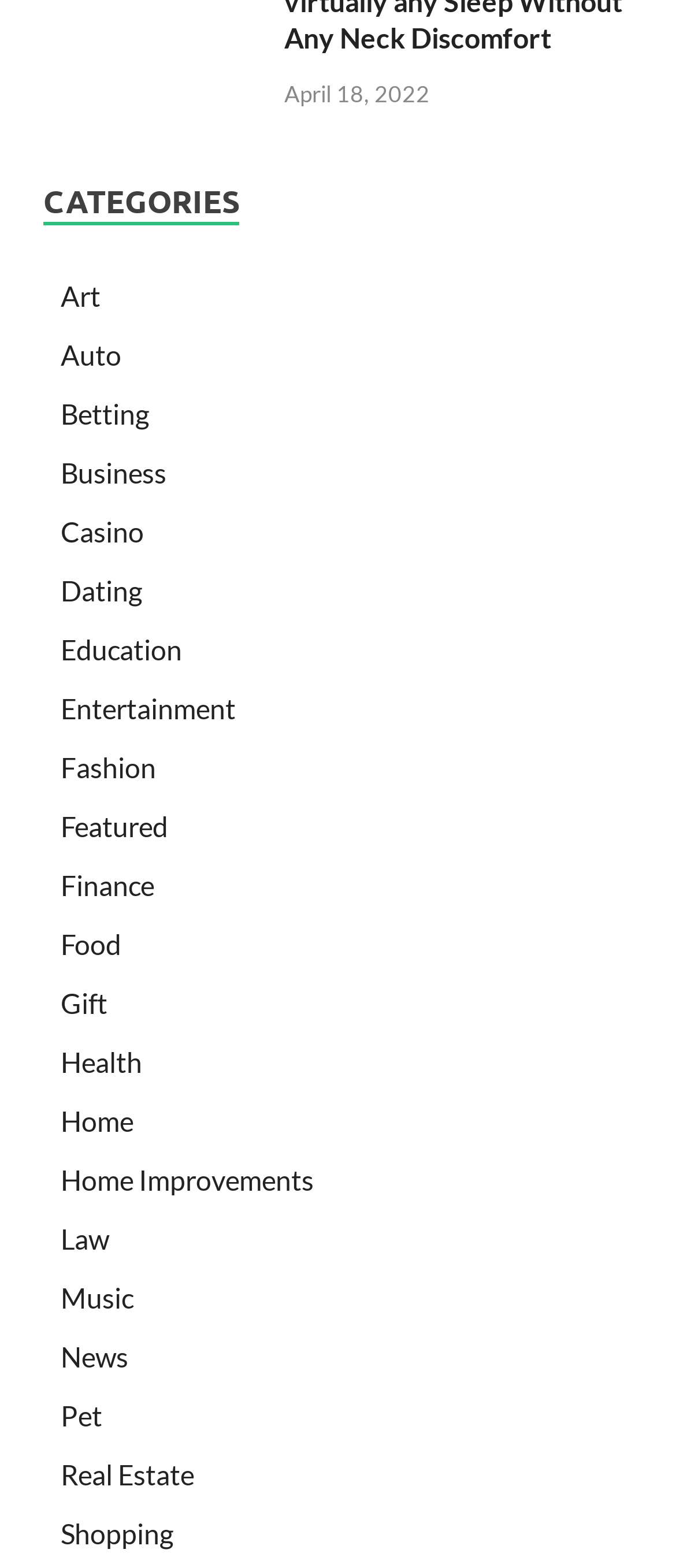Using the provided element description "aria-label="Facebook Opens in new window"", determine the bounding box coordinates of the UI element.

None